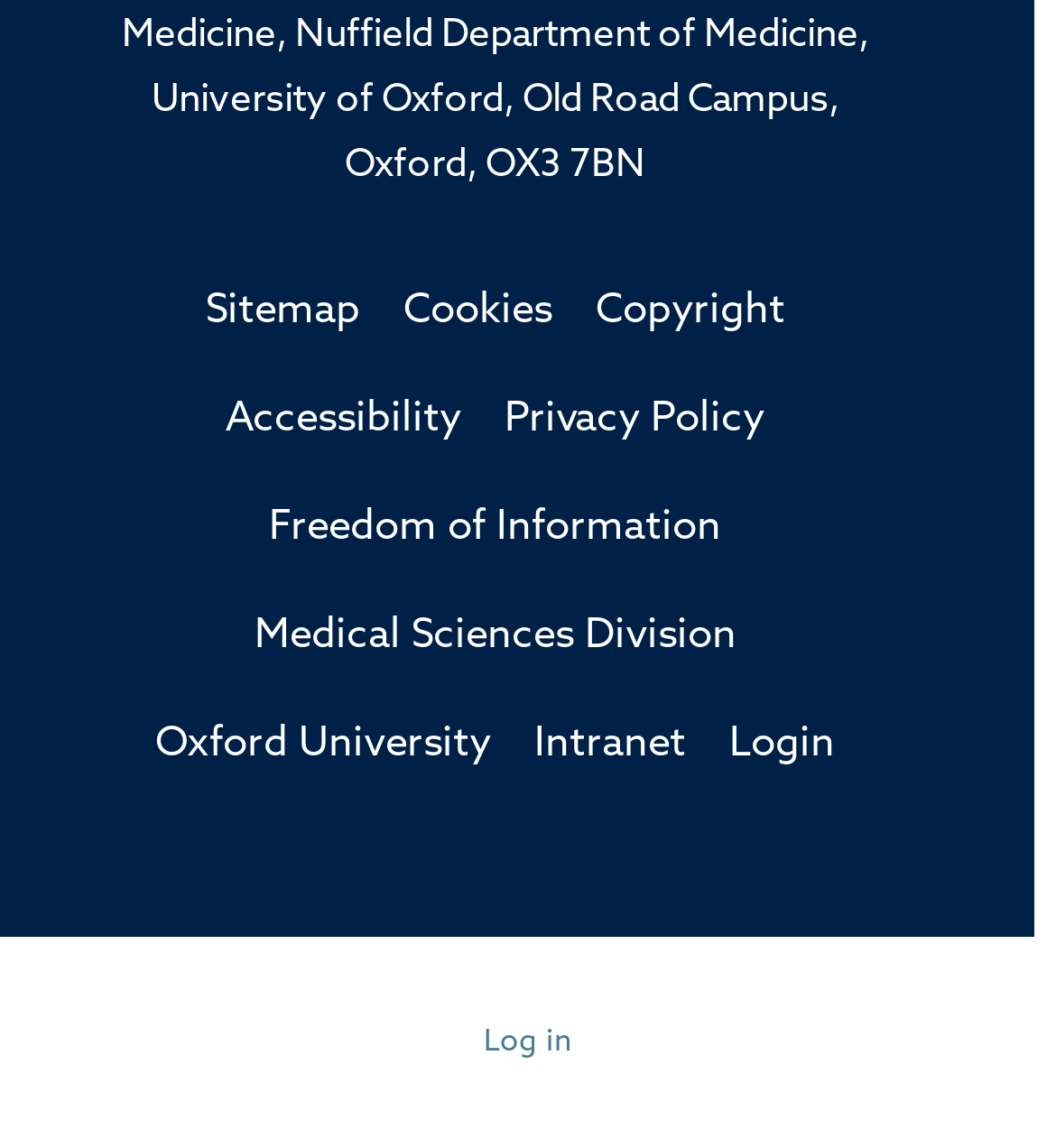Based on the description "Cookies", find the bounding box of the specified UI element.

[0.382, 0.254, 0.523, 0.289]